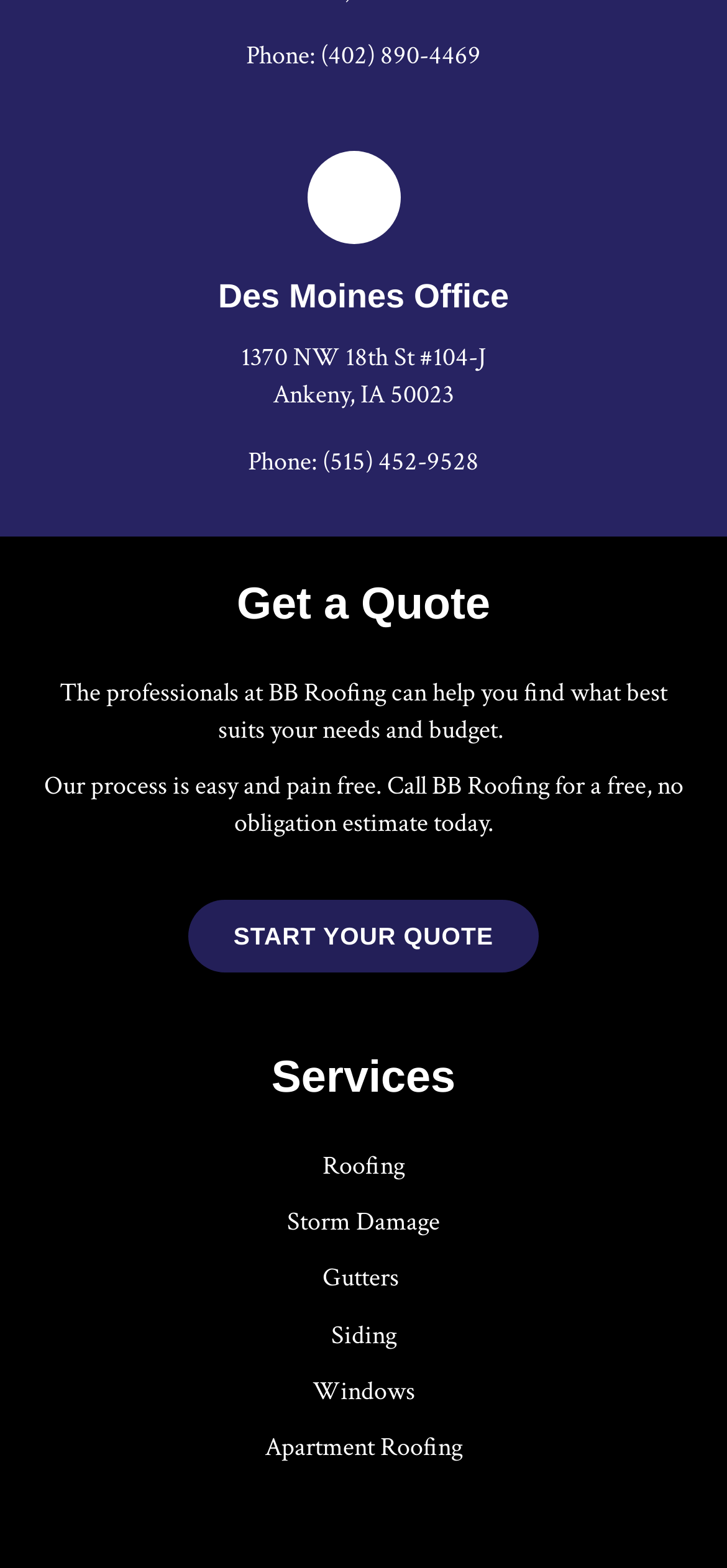Please identify the bounding box coordinates of the clickable region that I should interact with to perform the following instruction: "View Roofing services". The coordinates should be expressed as four float numbers between 0 and 1, i.e., [left, top, right, bottom].

[0.444, 0.733, 0.556, 0.754]